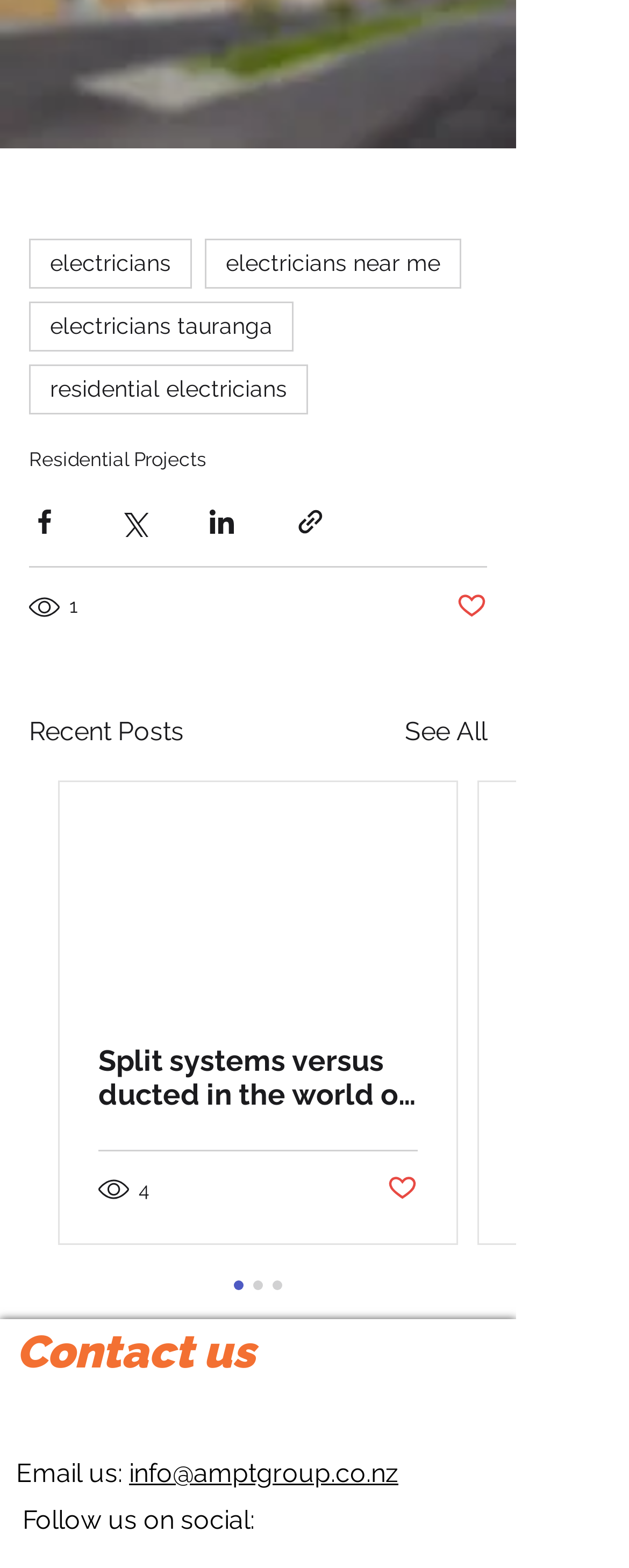Identify the coordinates of the bounding box for the element that must be clicked to accomplish the instruction: "Email us".

[0.205, 0.93, 0.633, 0.949]